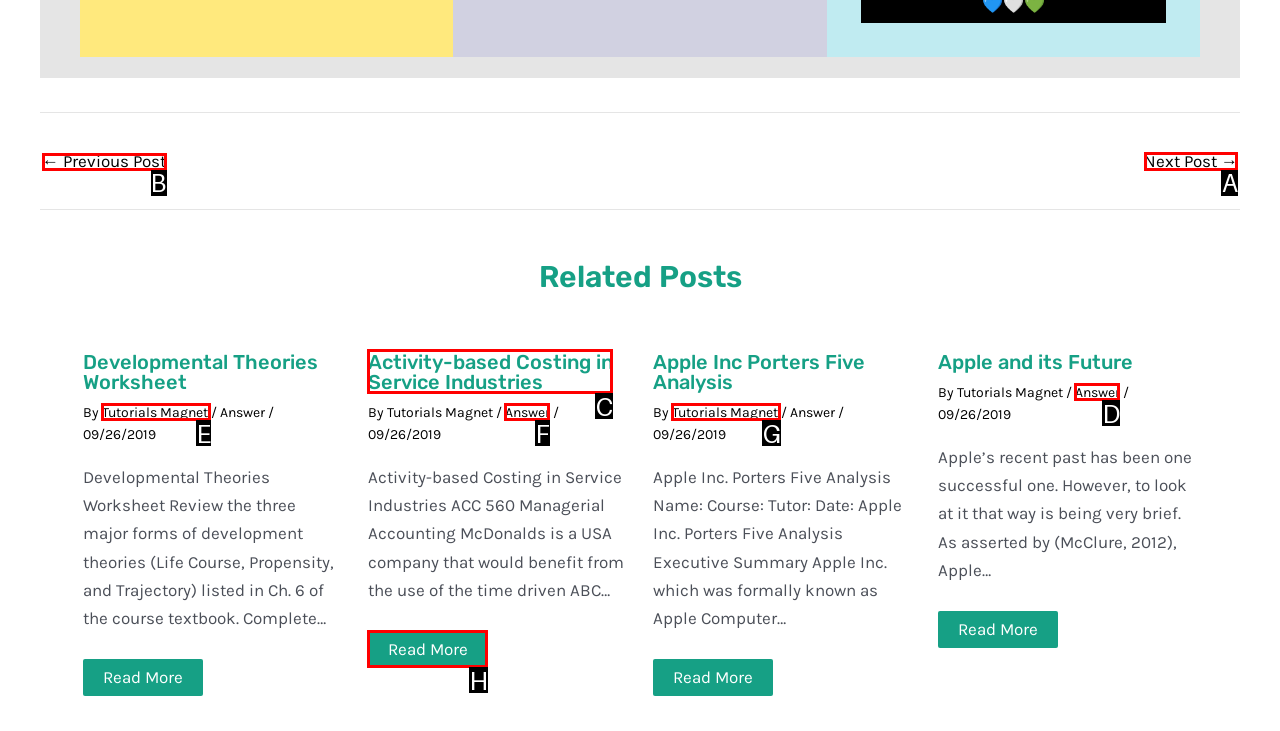Point out the HTML element I should click to achieve the following: Click the 'Next Post →' link Reply with the letter of the selected element.

A